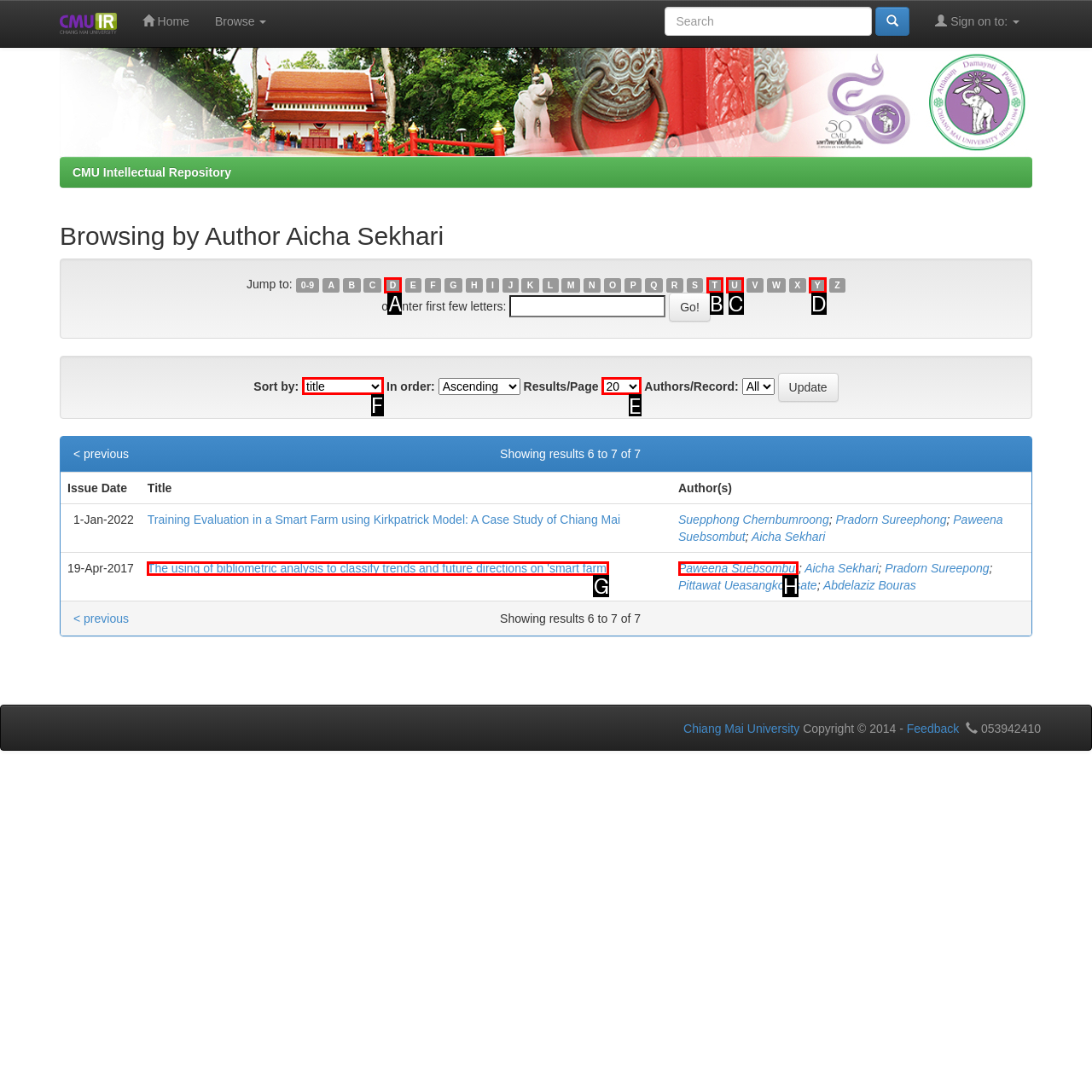What letter corresponds to the UI element to complete this task: Sort by issue date
Answer directly with the letter.

F